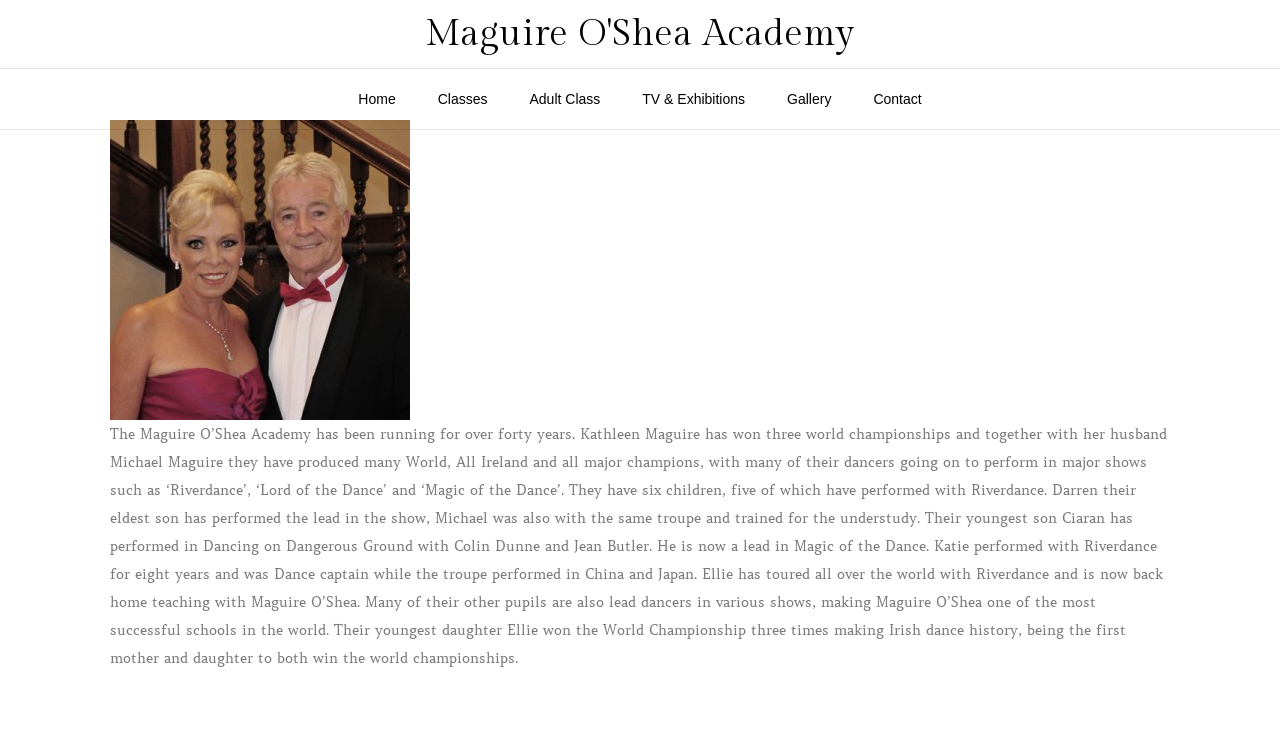What is the name of the lead in the show 'Magic of the Dance'?
From the screenshot, provide a brief answer in one word or phrase.

Ciaran